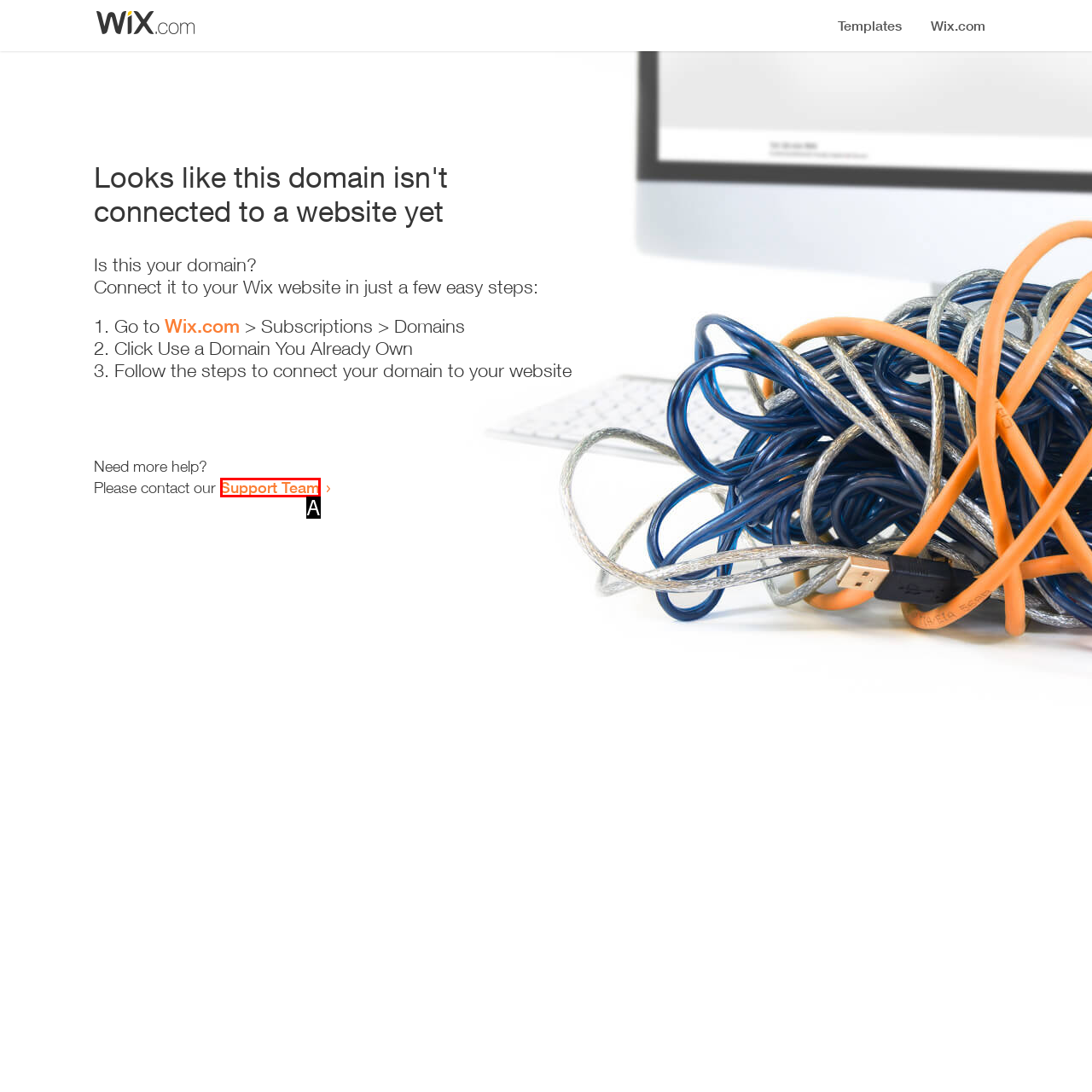Identify the HTML element that corresponds to the following description: name="address_1". Provide the letter of the correct option from the presented choices.

None